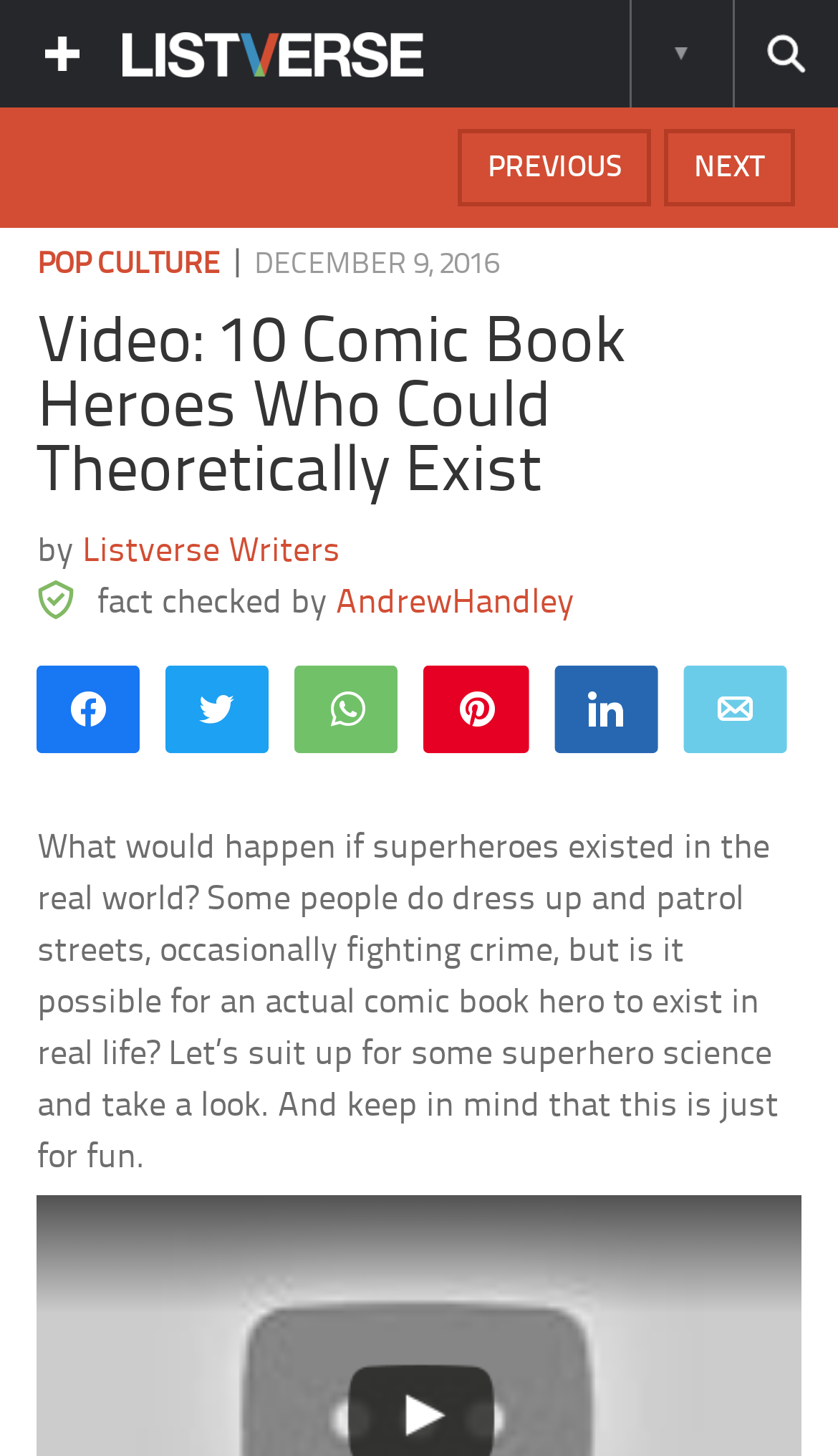How many navigation links are at the top of the webpage?
Examine the image closely and answer the question with as much detail as possible.

I counted the navigation links by looking at the top of the webpage, where I found three links: 'Search this site', 'Show More Information', and 'Show Mobile Navigation'.